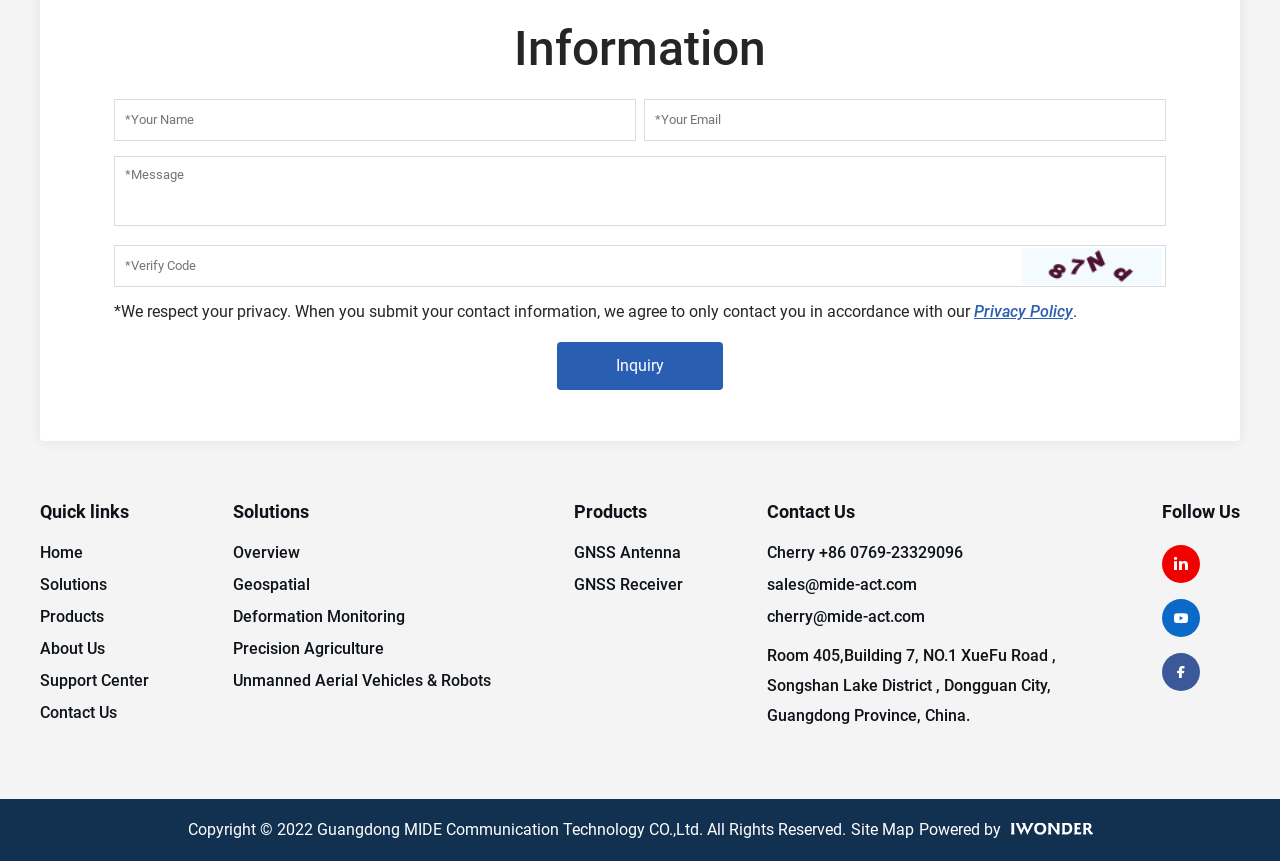What is the purpose of the 'Verify Code' textbox?
Using the information from the image, answer the question thoroughly.

The 'Verify Code' textbox is likely used to verify that the user is not a robot, as it is accompanied by a captcha image. This is a common security measure to prevent automated submissions.